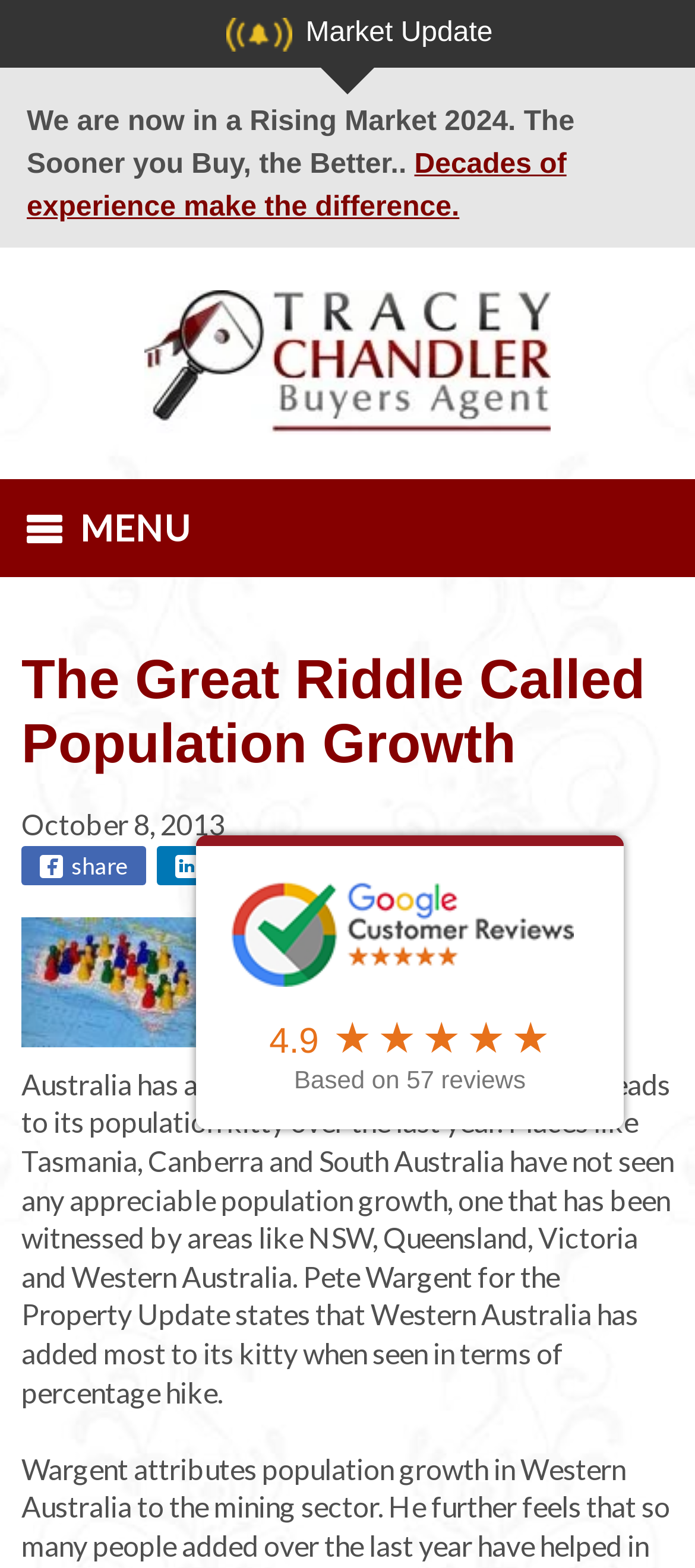Please provide a comprehensive response to the question below by analyzing the image: 
What is the current market condition?

Based on the text 'We are now in a Rising Market 2024. The Sooner you Buy, the Better..' on the webpage, it can be inferred that the current market condition is a rising market.